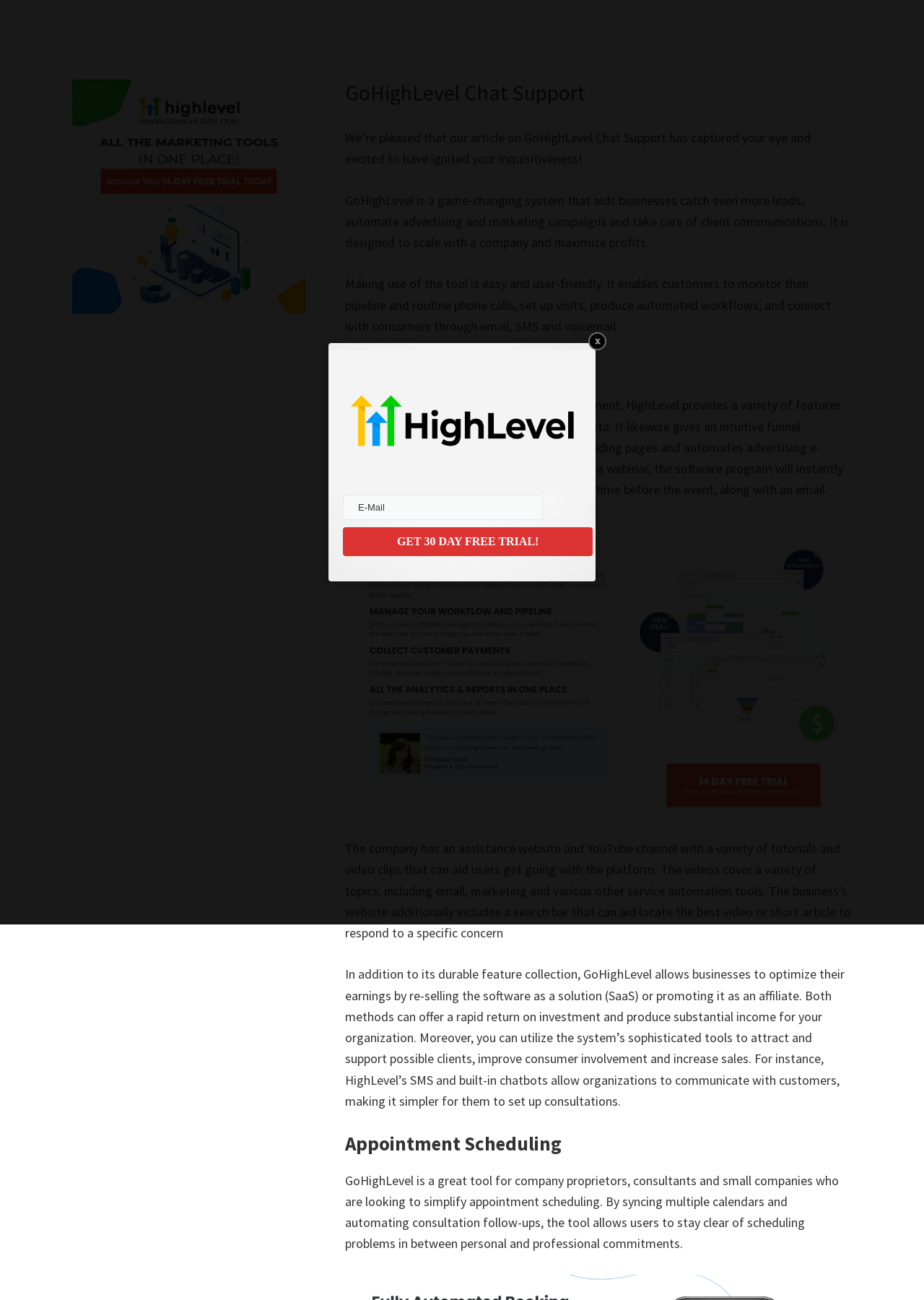Describe every aspect of the webpage comprehensively.

The webpage is about GoHighLevel Chat Support, a game-changing system designed to aid businesses in catching more leads, automating advertising and marketing campaigns, and taking care of client communications. 

At the top of the page, there are two links, "Skip to main content" and "Skip to primary sidebar", which are positioned at the top-left corner of the page. 

Below these links, there is a header section with the title "GoHighLevel Chat Support – All You Need To Know!" in a prominent position. 

The main content area is divided into several sections. The first section introduces GoHighLevel, explaining its features and benefits, such as pipeline management, automated workflows, and client communication tools. 

The next section is headed "Pipeline Management" and provides more details about the features that make it easier to track leads and catch data. 

Following this section, there is another section that discusses the company's support resources, including a website and YouTube channel with tutorials and videos. 

Further down, there is a section focused on "GoHighLevel Chat Support", which explains how businesses can optimize their earnings by re-selling the software or promoting it as an affiliate. 

The next section is headed "Appointment Scheduling" and highlights the tool's ability to simplify appointment scheduling by syncing multiple calendars and automating consultation follow-ups. 

On the right side of the page, there is a primary sidebar with a heading "Primary Sidebar". 

Additionally, there is a call-to-action section with a textbox labeled "E-Mail" and a button "GET 30 DAY FREE TRIAL!" positioned below the main content area.